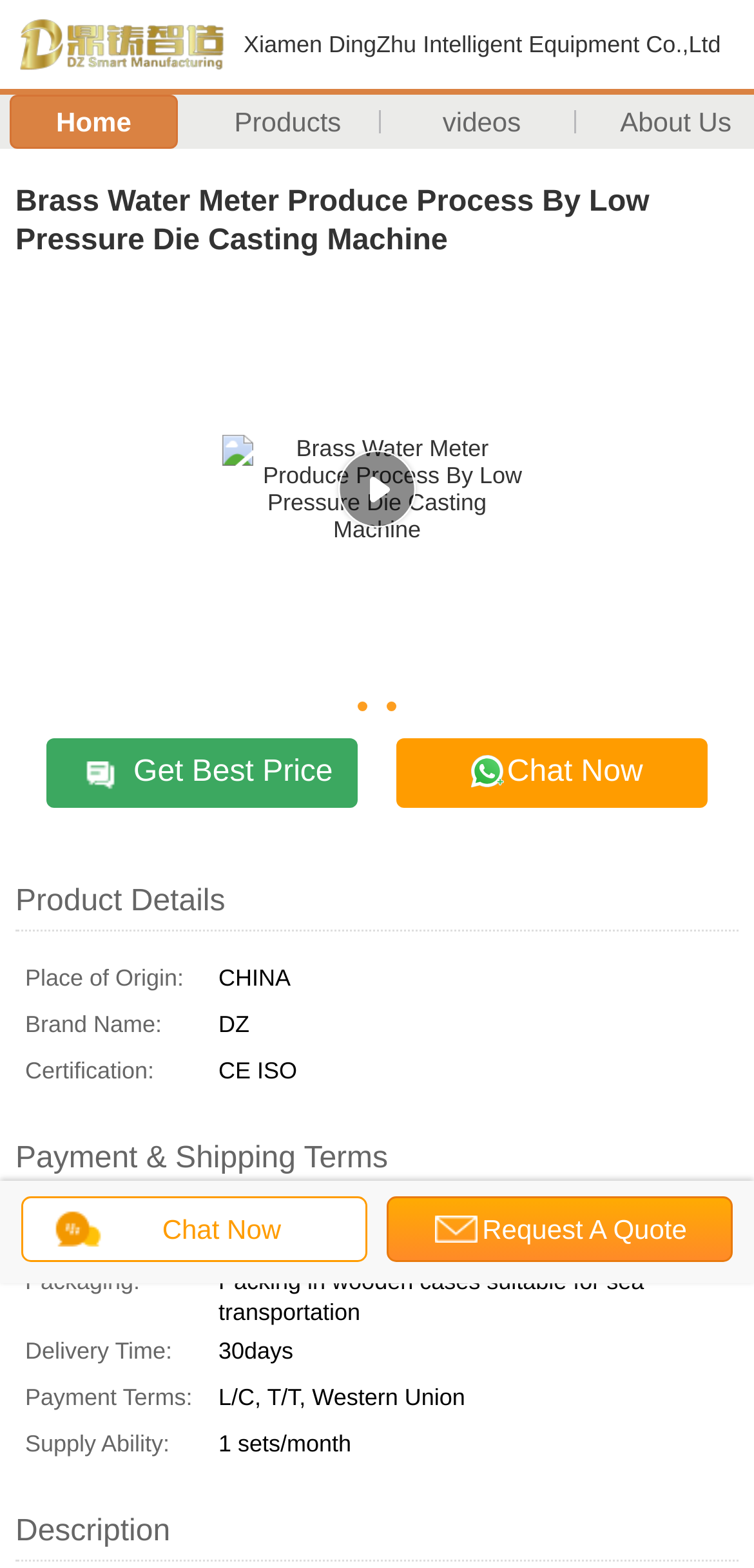Please identify the coordinates of the bounding box that should be clicked to fulfill this instruction: "Chat with the supplier".

[0.526, 0.471, 0.938, 0.516]